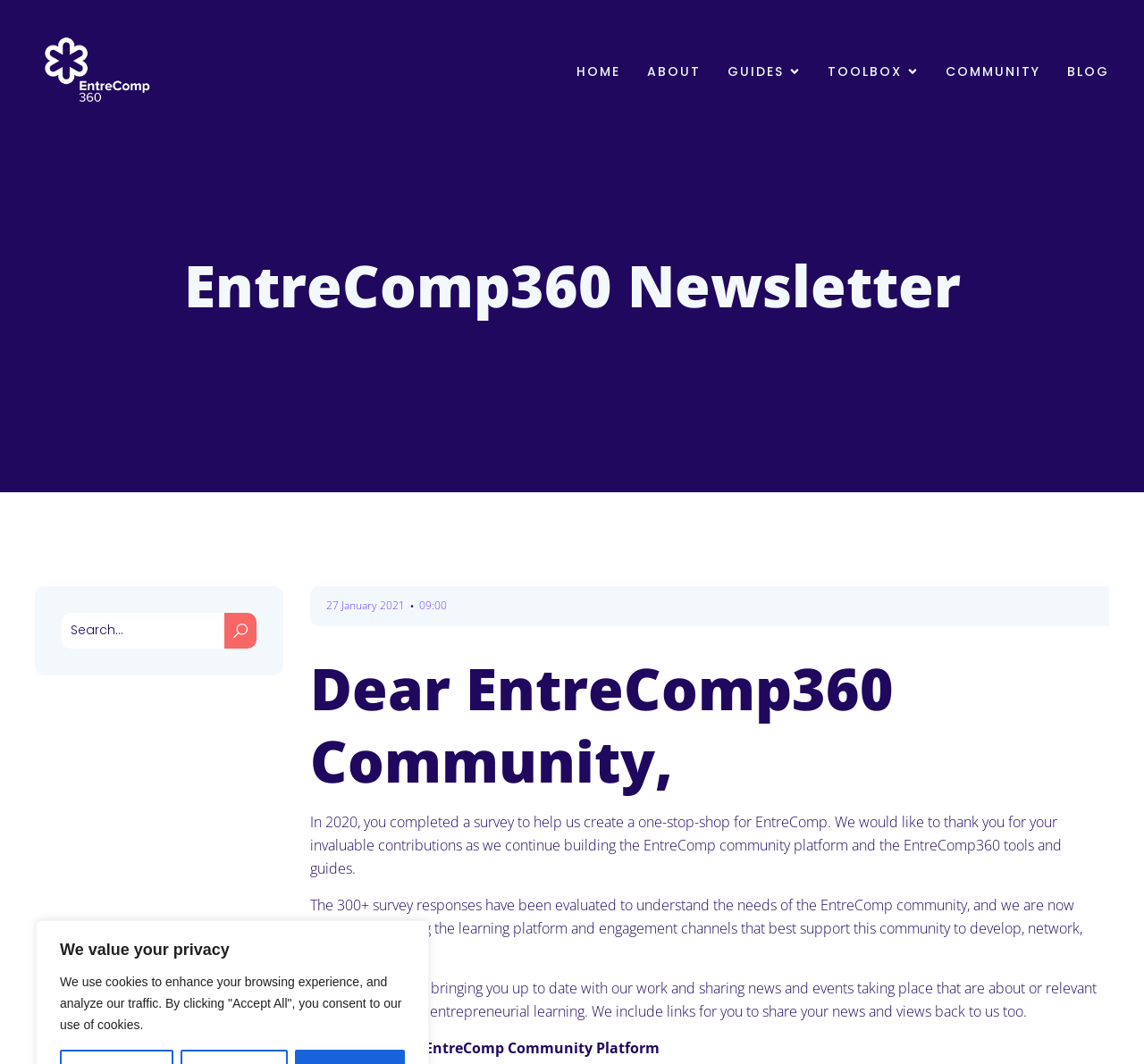Create an elaborate caption for the webpage.

The webpage is a newsletter from EntreComp360, with a focus on community updates and news. At the top, there is a heading that reads "We value your privacy". Below this, there is a navigation menu with links to "HOME", "ABOUT", "GUIDES", "TOOLBOX", "COMMUNITY", and "BLOG", each positioned horizontally next to each other. 

To the right of the "GUIDES" and "TOOLBOX" links, there are two small images. Below the navigation menu, there is a large heading that reads "EntreComp360 Newsletter". 

On the left side of the page, there is a search bar with a textbox and a button, accompanied by a small image. Below this, there is a section with a link to a specific date and time, "27 January 2021", followed by a bullet point and a link to a time, "09:00". 

The main content of the newsletter starts with a heading that addresses the "Dear EntreComp360 Community". This is followed by three paragraphs of text that discuss the results of a survey, the development of the EntreComp community platform, and the purpose of the newsletter. 

Finally, there is a heading that reads "More about the EntreComp Community Platform" at the bottom of the page.